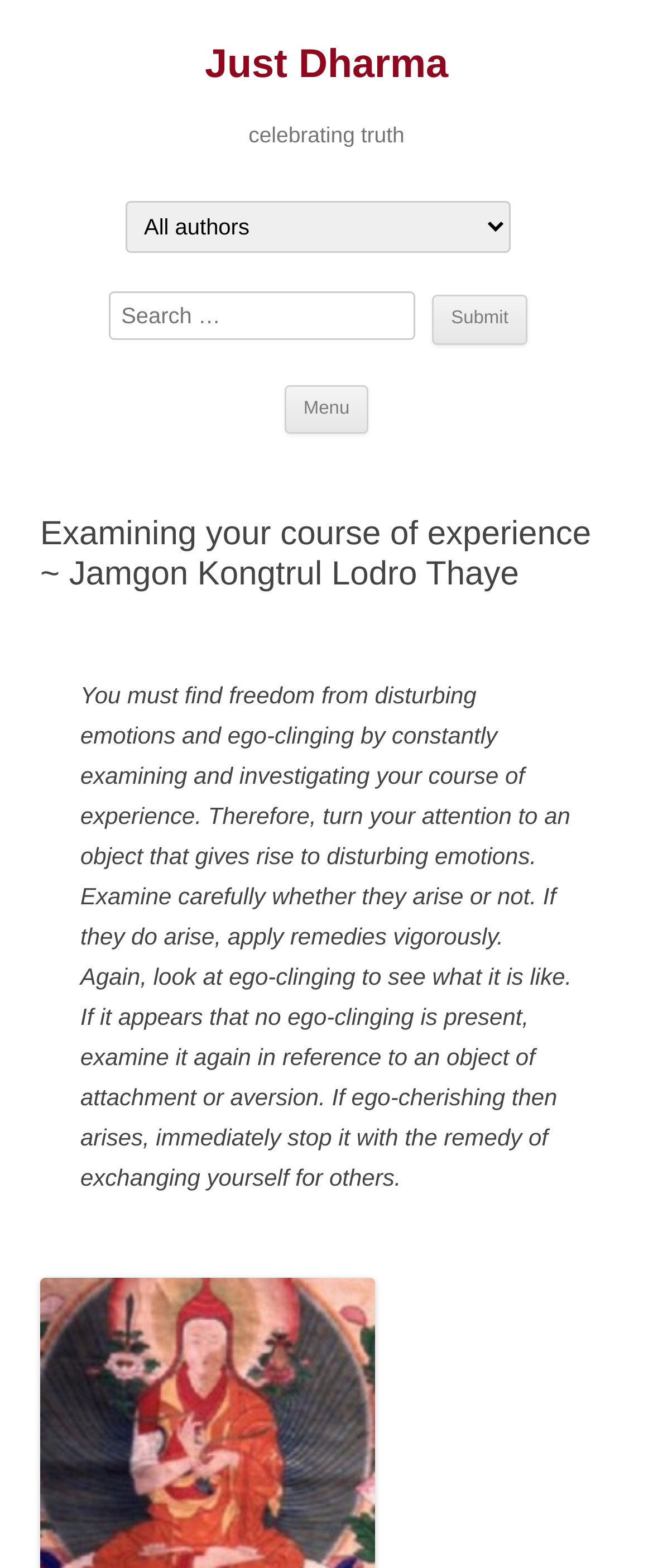What is the name of the website?
Look at the screenshot and respond with a single word or phrase.

Just Dharma